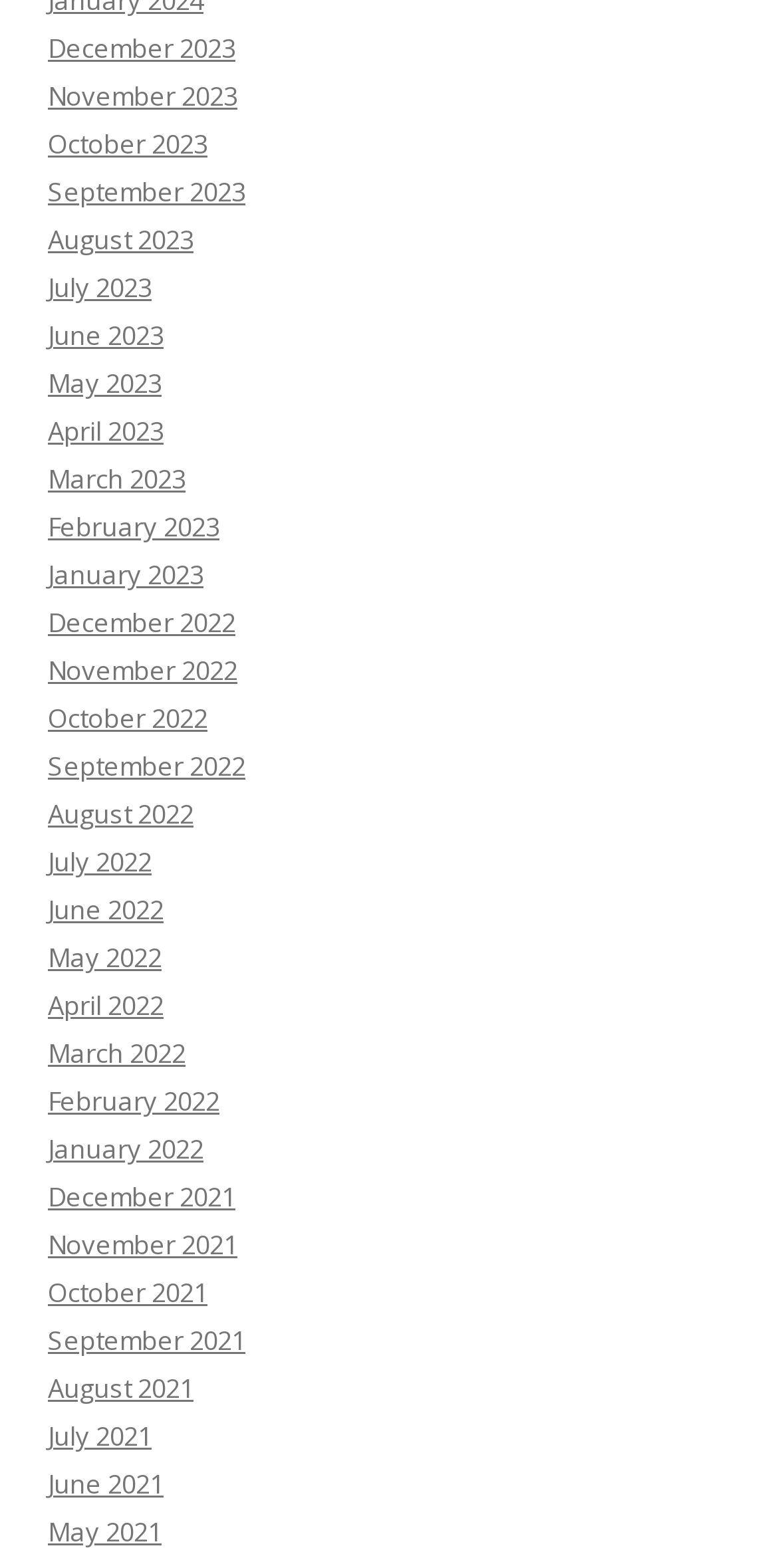Please specify the bounding box coordinates of the region to click in order to perform the following instruction: "View June 2021".

[0.062, 0.935, 0.21, 0.958]